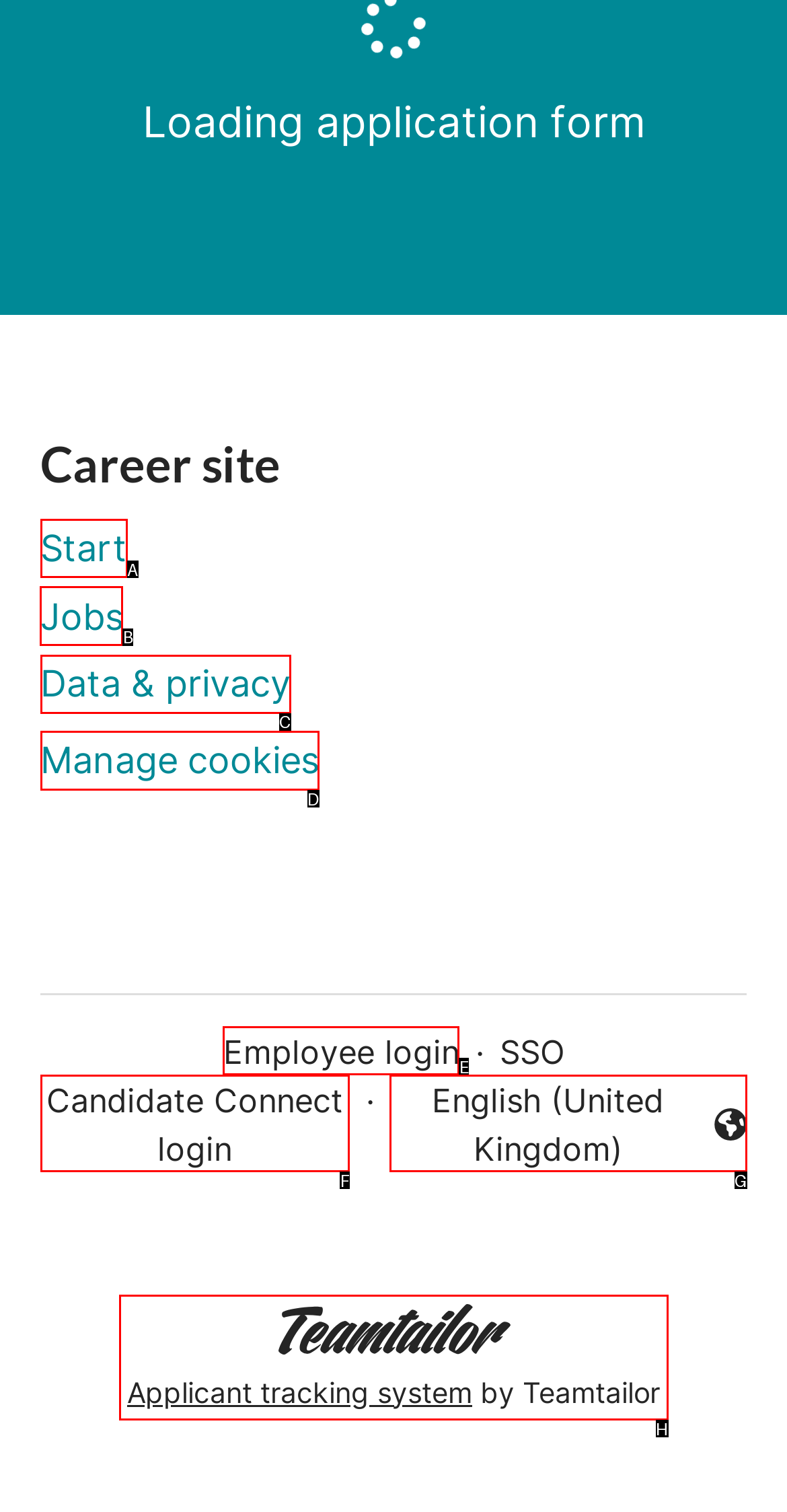Select the correct HTML element to complete the following task: Click on the 'Jobs' link
Provide the letter of the choice directly from the given options.

B